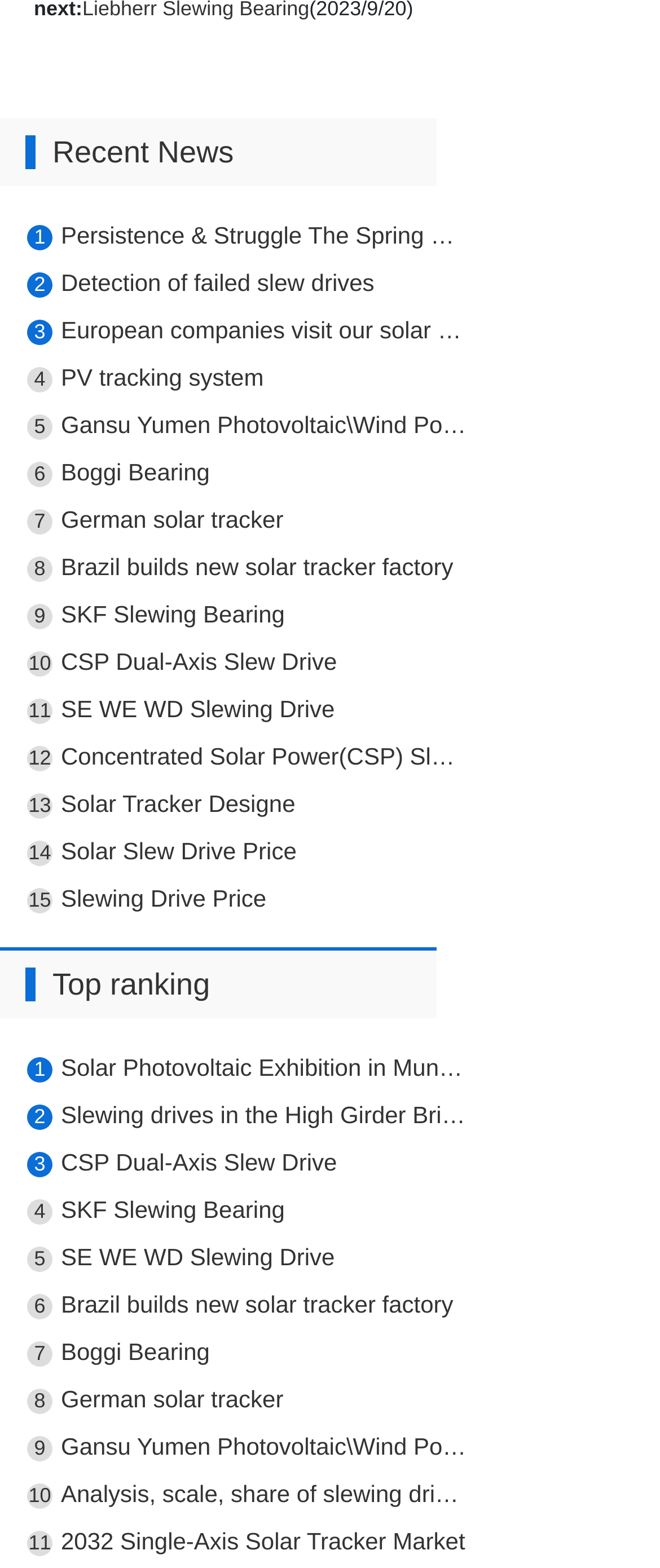Please predict the bounding box coordinates (top-left x, top-left y, bottom-right x, bottom-right y) for the UI element in the screenshot that fits the description: Behold Your King

None